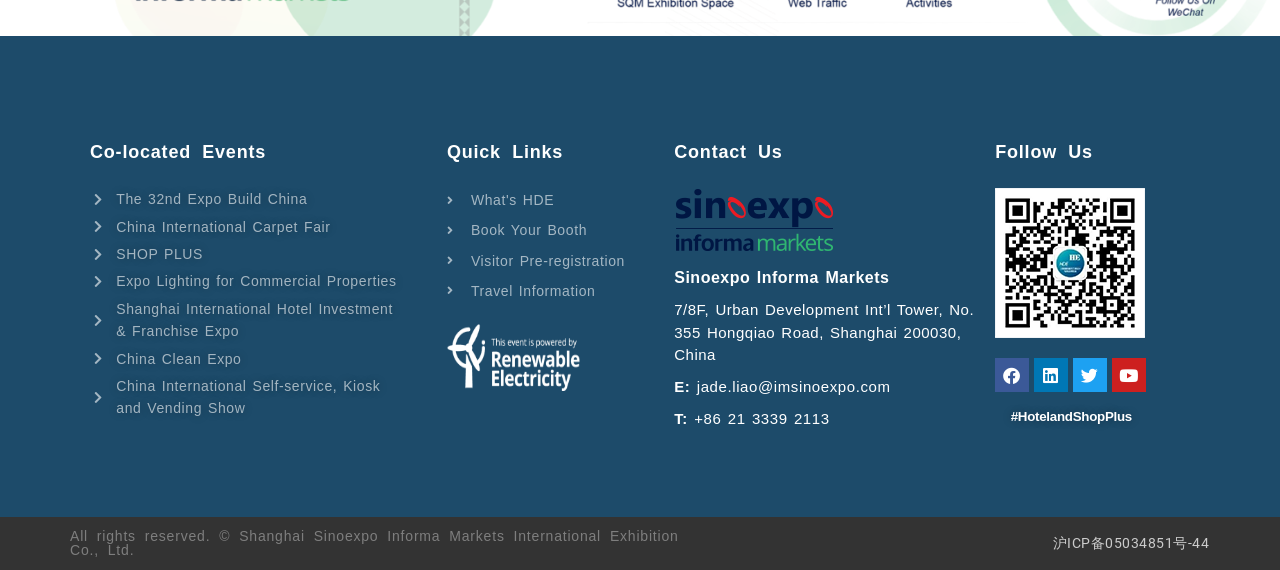Please find the bounding box coordinates of the element that needs to be clicked to perform the following instruction: "Click on SHOP PLUS". The bounding box coordinates should be four float numbers between 0 and 1, represented as [left, top, right, bottom].

[0.07, 0.426, 0.334, 0.466]